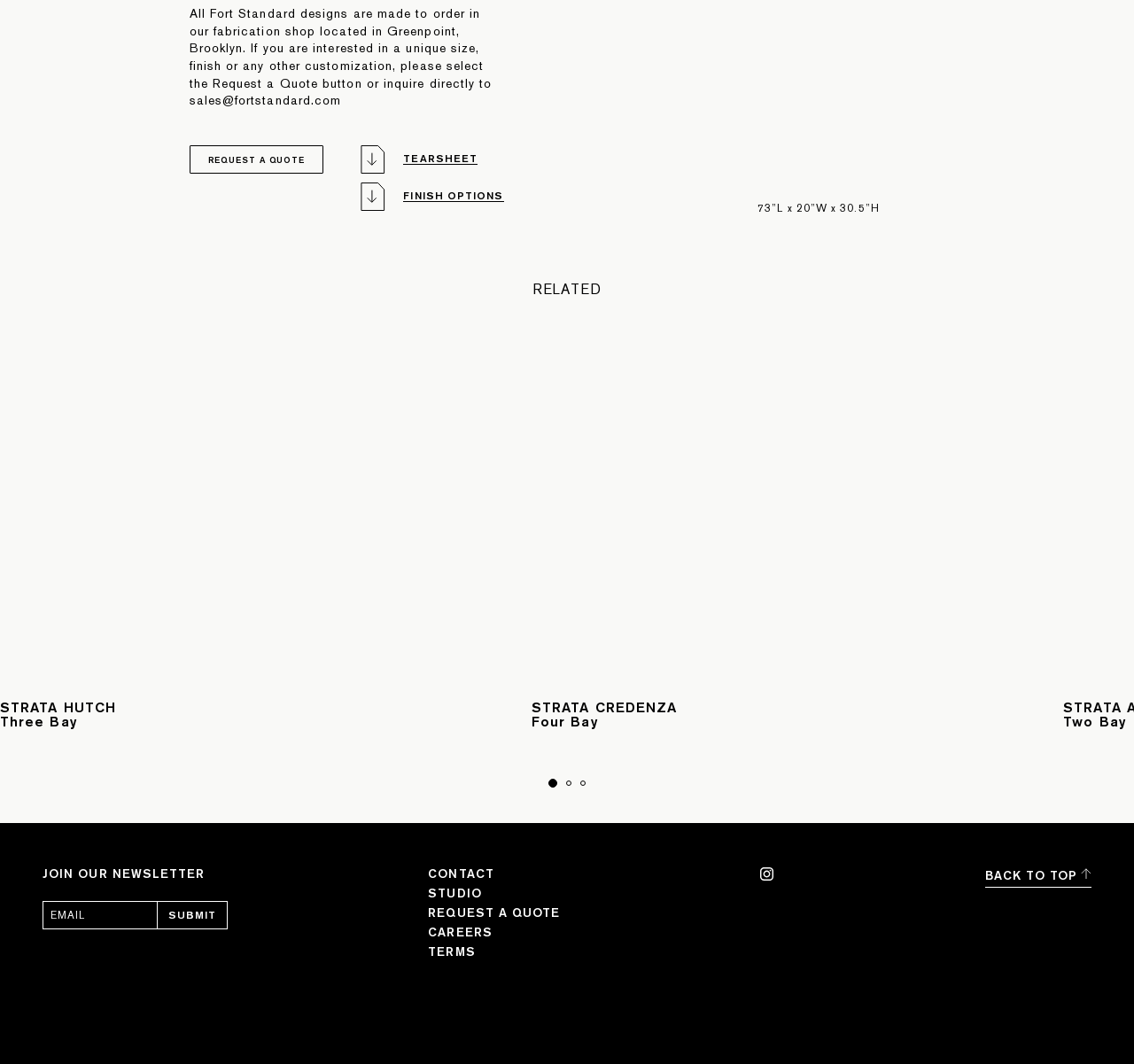Predict the bounding box of the UI element that fits this description: "Finish Options".

[0.318, 0.171, 0.444, 0.198]